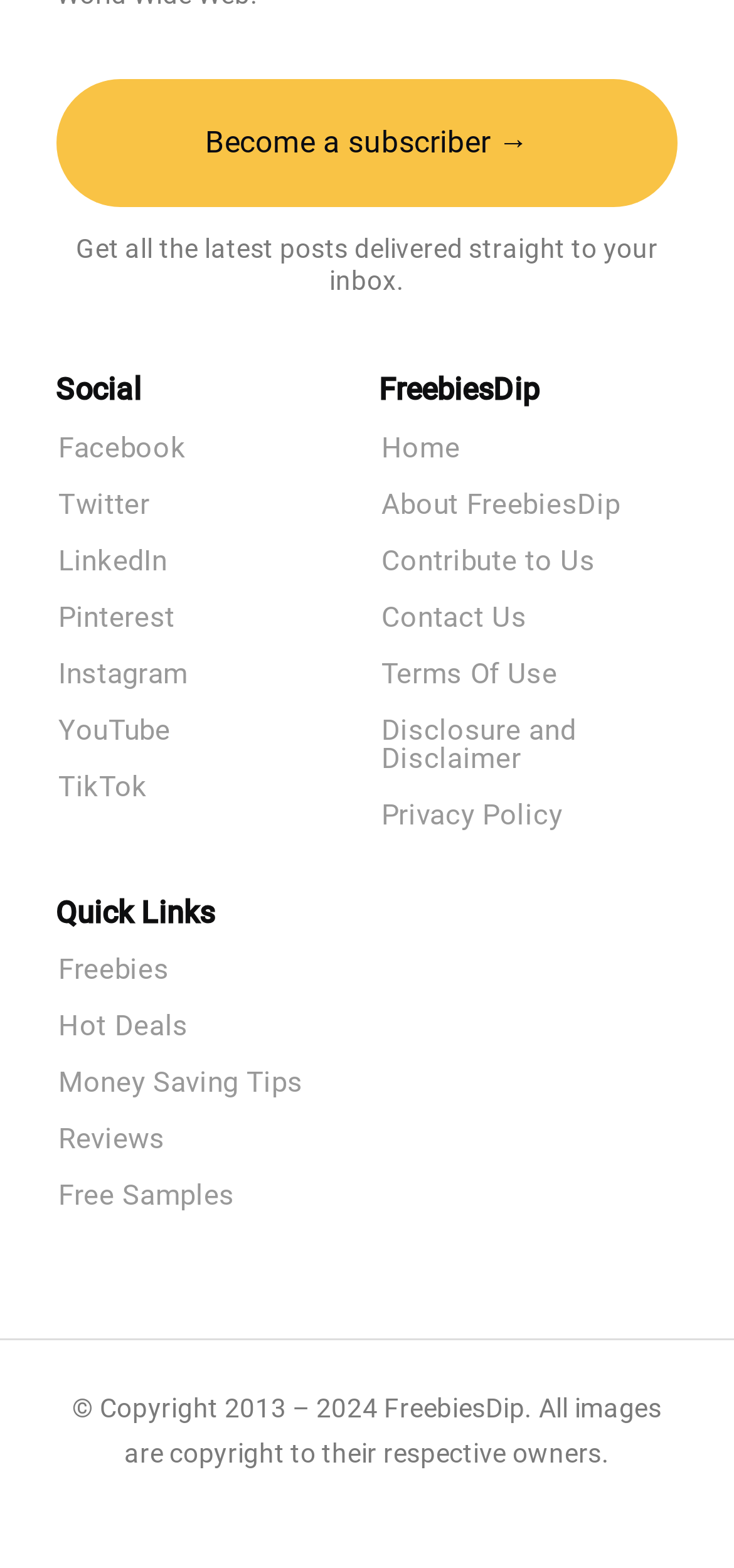Use a single word or phrase to answer the question: What is the last link in the Quick Links section?

Free Samples